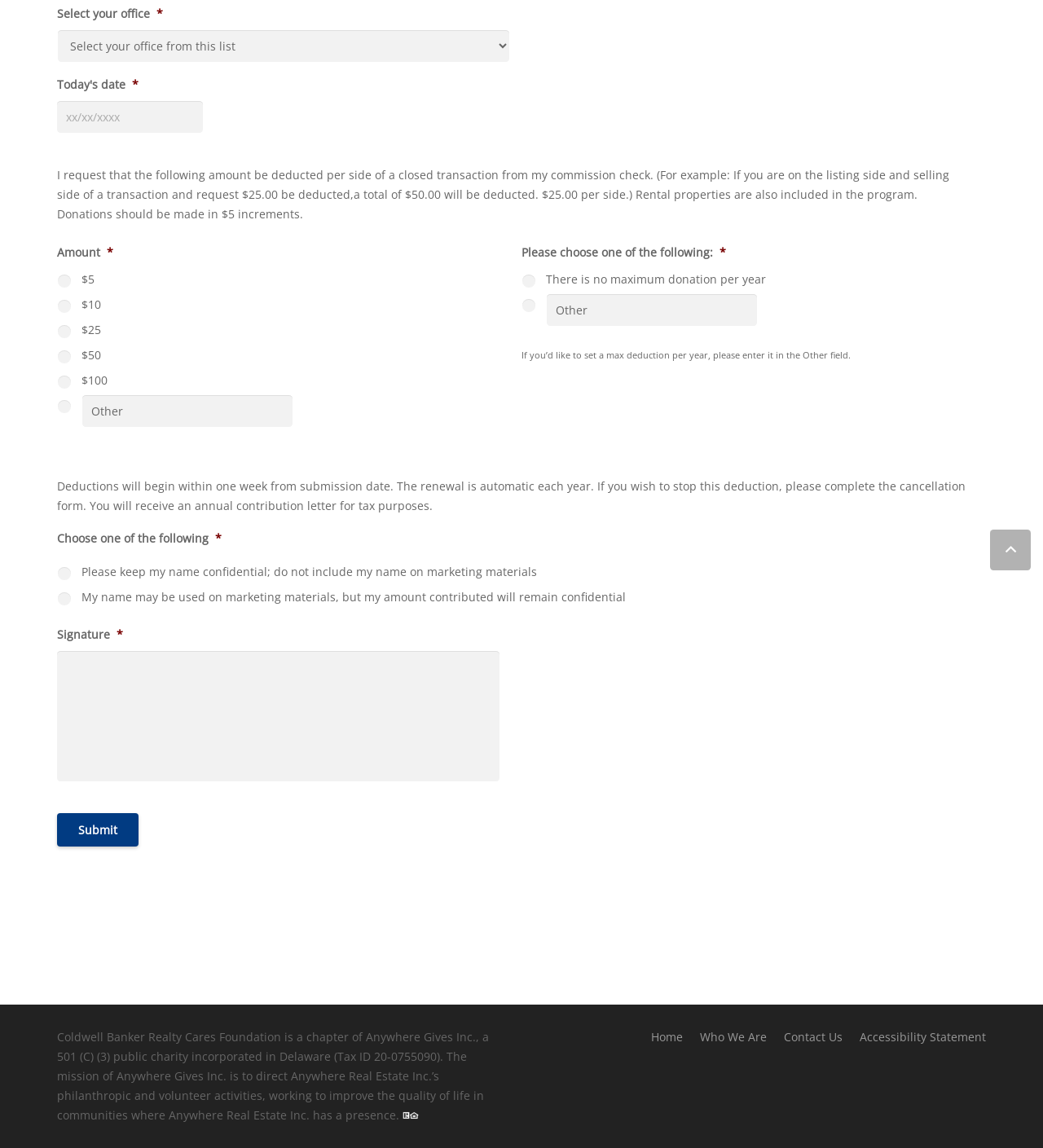Identify the bounding box coordinates for the UI element described as: "Who We Are".

[0.671, 0.897, 0.735, 0.91]